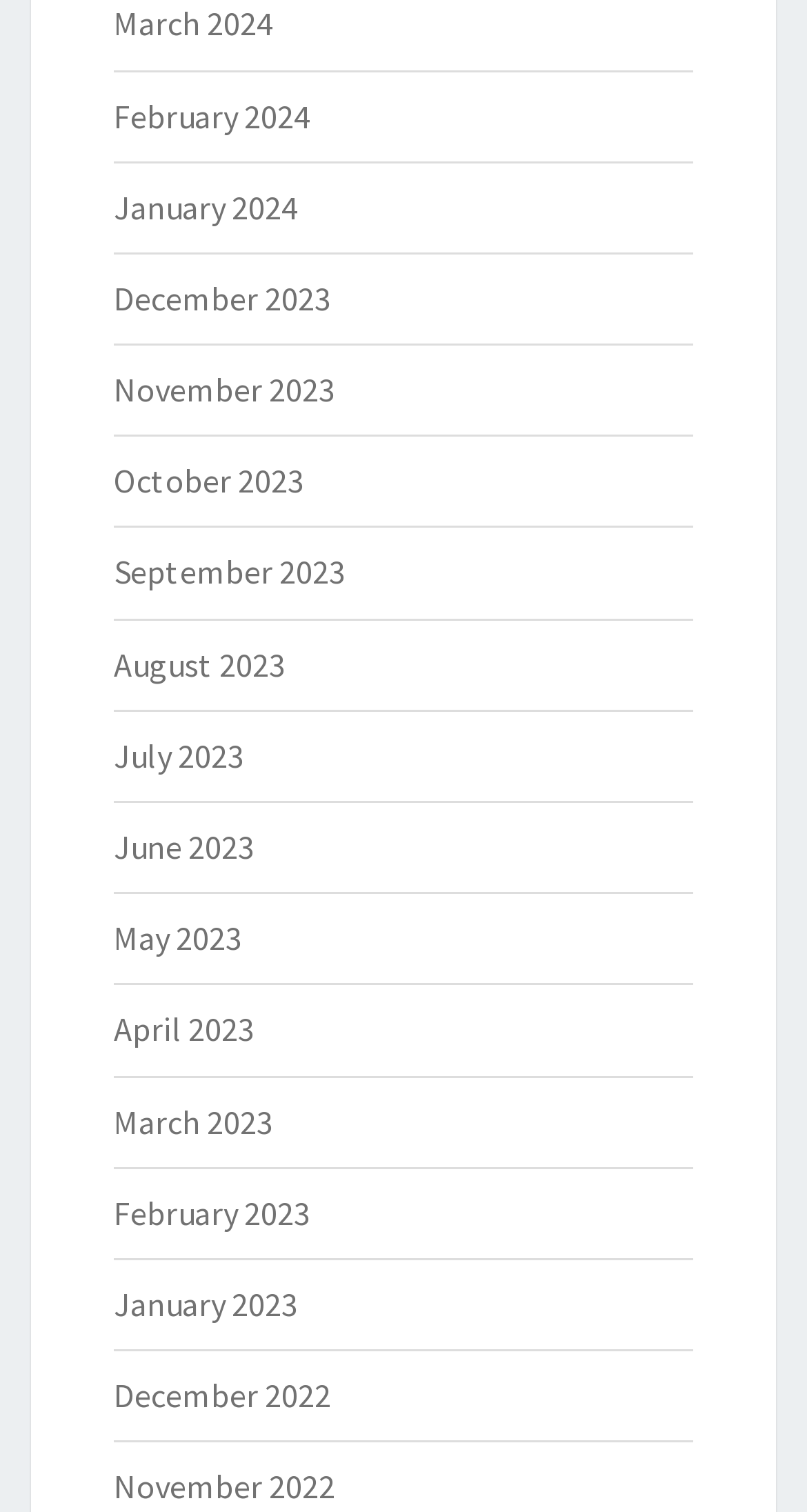Can you find the bounding box coordinates of the area I should click to execute the following instruction: "Click the Noxporium logo"?

None